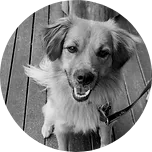Give a thorough explanation of the elements present in the image.

A cheerful dog is pictured in this circular image, displaying a broad, friendly smile. Its medium-length fur has a warm shade of golden brown, and its expressive eyes reflect a playful personality. The dog is seated on a wooden surface, likely a deck or patio, which adds a rustic charm to the scene. The image is presented in black and white, enhancing the focus on the dog's features and expression. Its leash is visible, suggesting it is in a friendly, relaxed environment. This depiction captures the joy and liveliness that dogs bring to our lives.